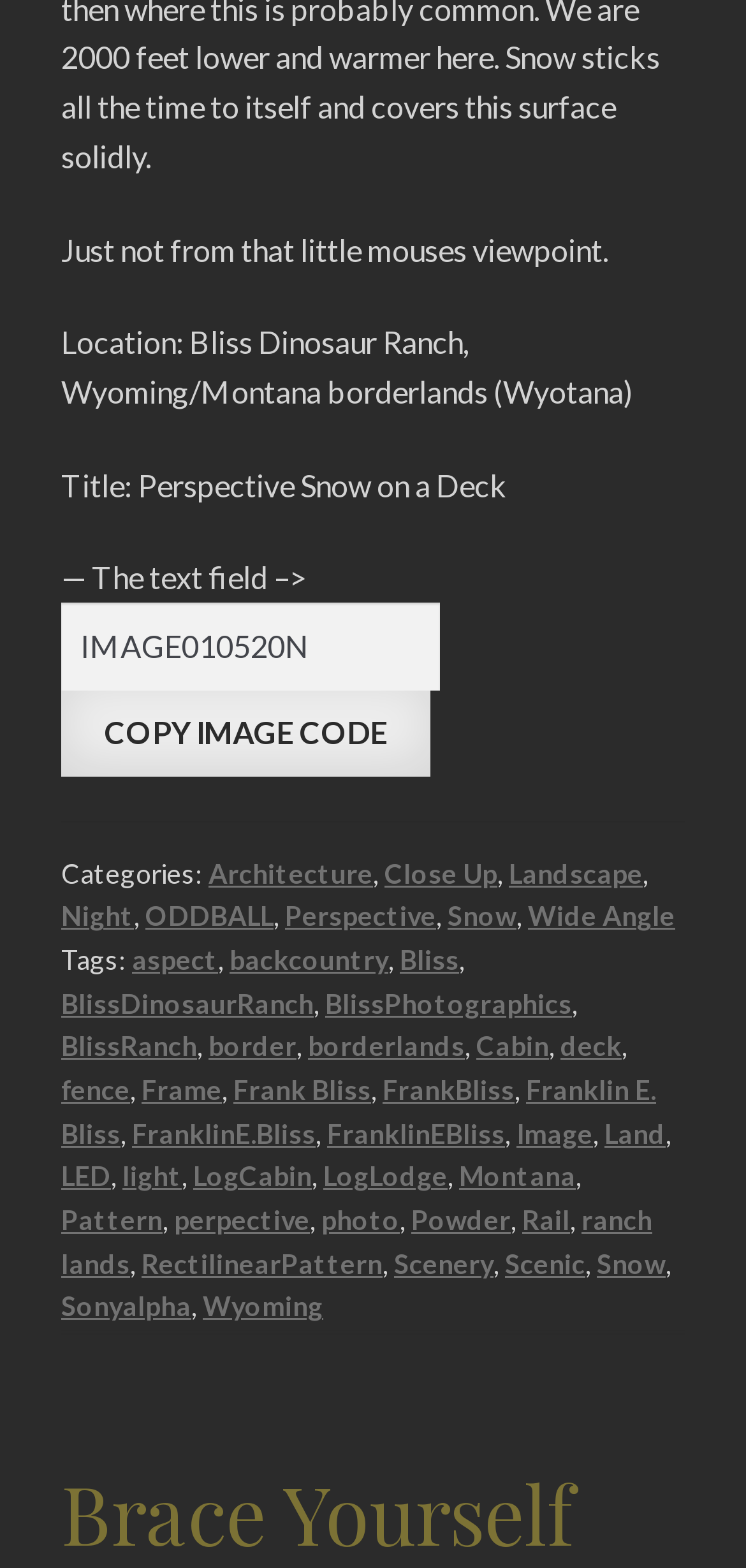Determine the bounding box coordinates for the area you should click to complete the following instruction: "Explore Architecture category".

[0.279, 0.546, 0.5, 0.567]